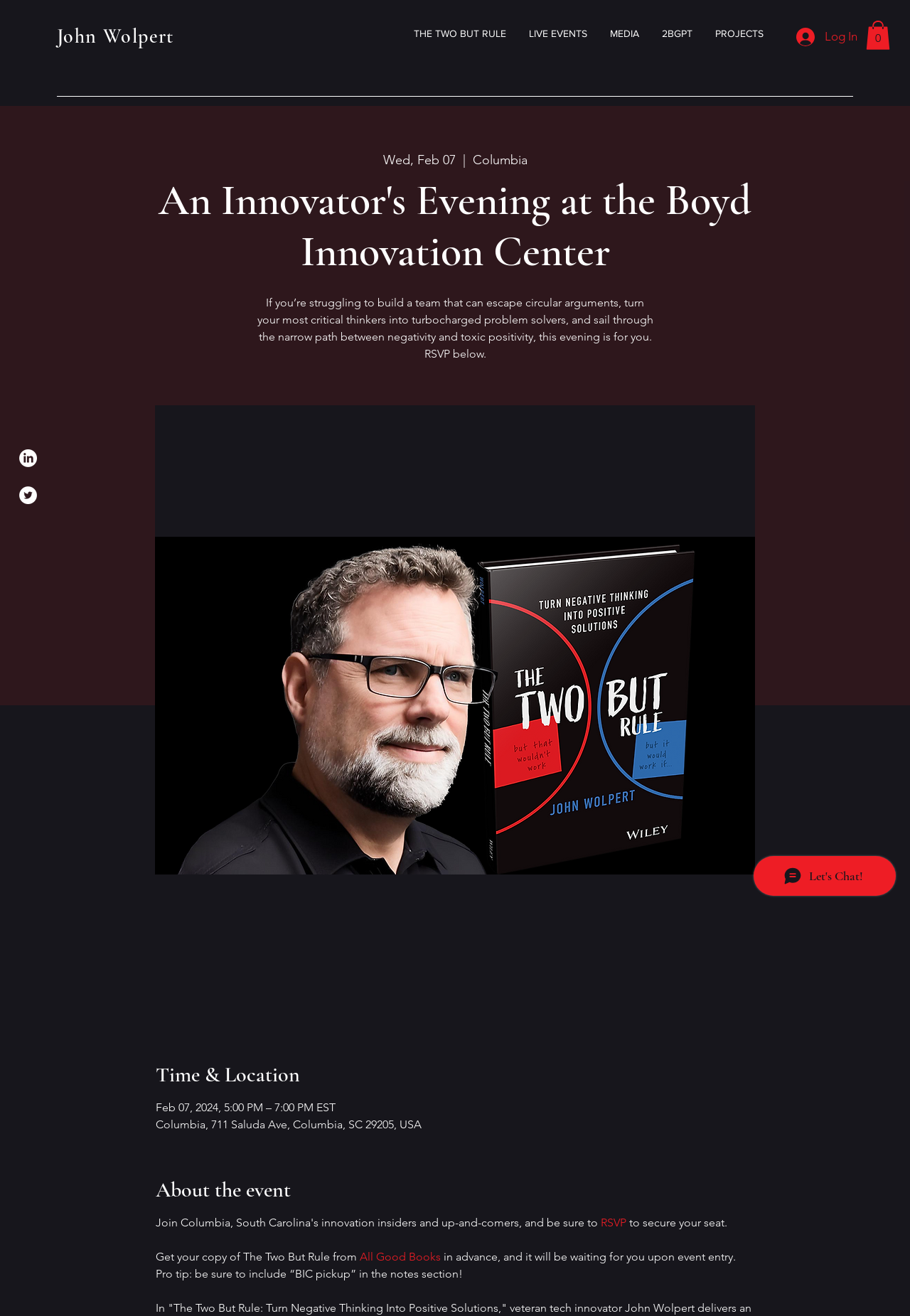What is the date of the event?
Please give a detailed and elaborate answer to the question.

I found the date of the event by looking at the StaticText element with the text 'Feb 07, 2024, 5:00 PM – 7:00 PM EST' which is likely to be the date and time of the event.